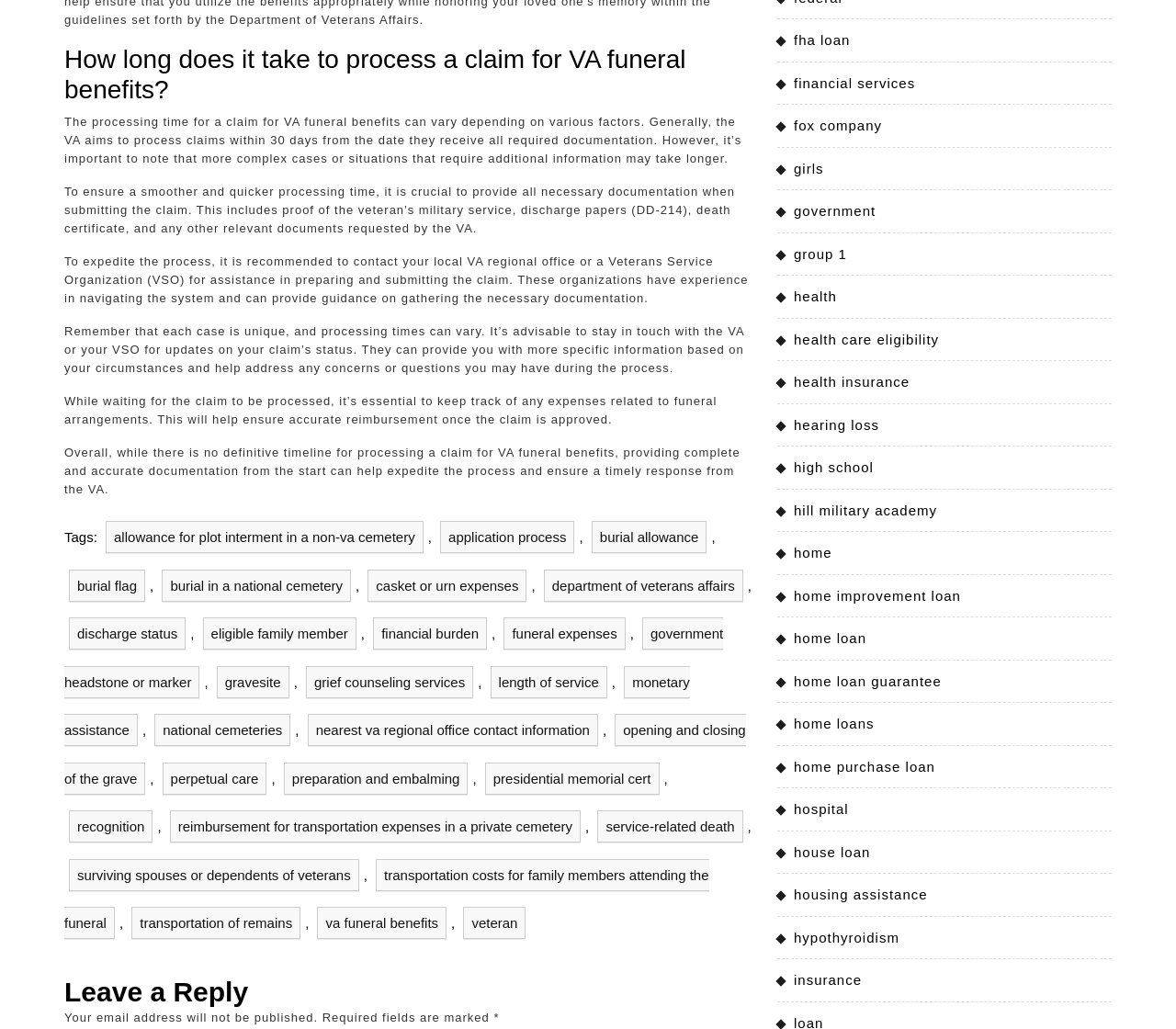What is recommended to expedite the processing of a claim for VA funeral benefits?
Could you give a comprehensive explanation in response to this question?

The answer can be found in the fourth paragraph of the webpage, which suggests that 'it is recommended to contact your local VA regional office or a Veterans Service Organization (VSO) for assistance in preparing and submitting the claim.'